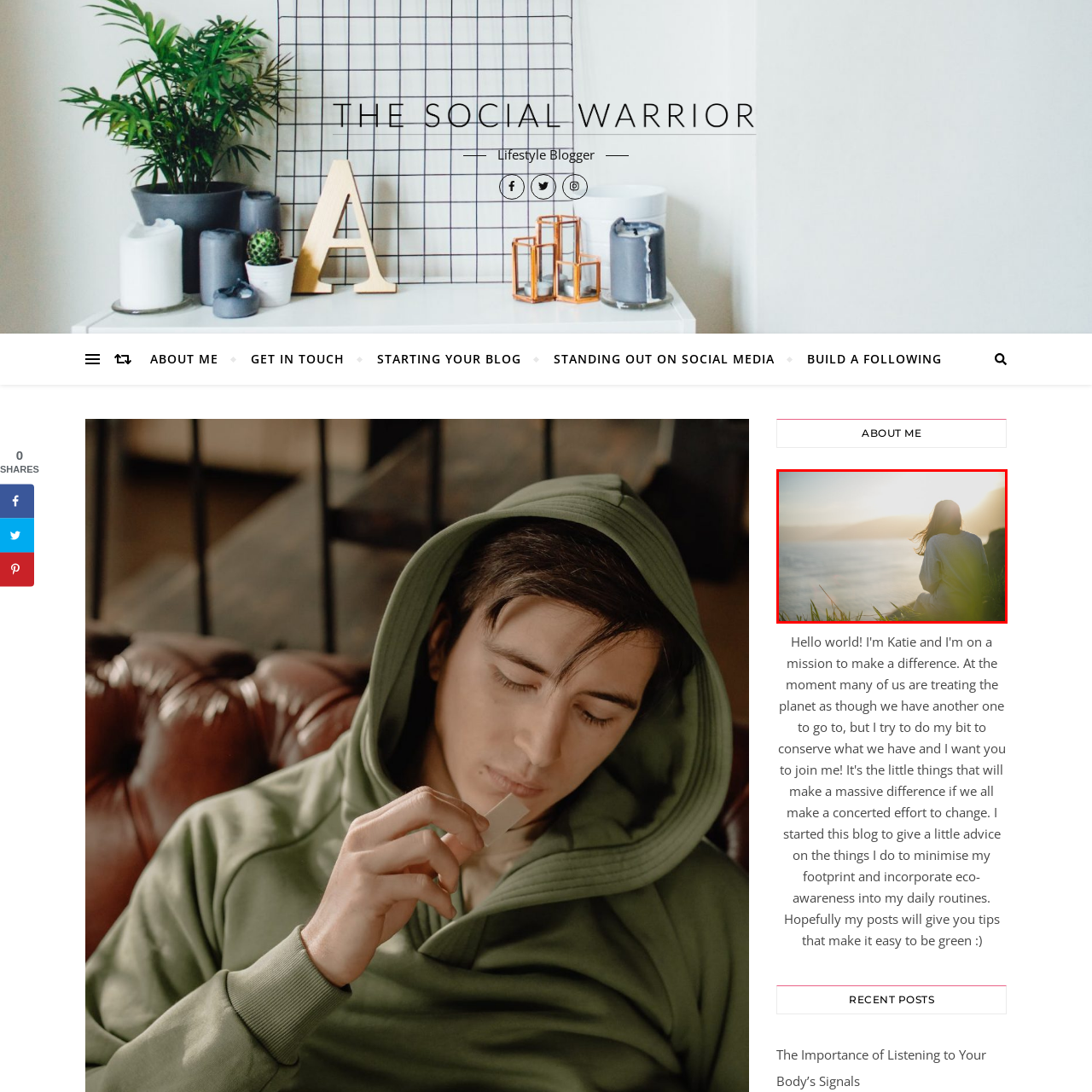Elaborate on the details of the image that is highlighted by the red boundary.

The image captures a serene moment where a woman sits peacefully by the water's edge, gazing out towards the horizon. The soft glow of the sun sets in the background, casting a warm light that adds to the tranquil atmosphere. Her hair gently flows in the breeze, and she is dressed in a light, comfortable garment, embodying a sense of relaxation and contemplation. The lush greenery around her contrasts beautifully with the calm blue of the water, creating a picturesque scene that reflects a lifestyle of mindfulness and connection with nature. This image resonates with themes of self-reflection and the beauty of simple moments.